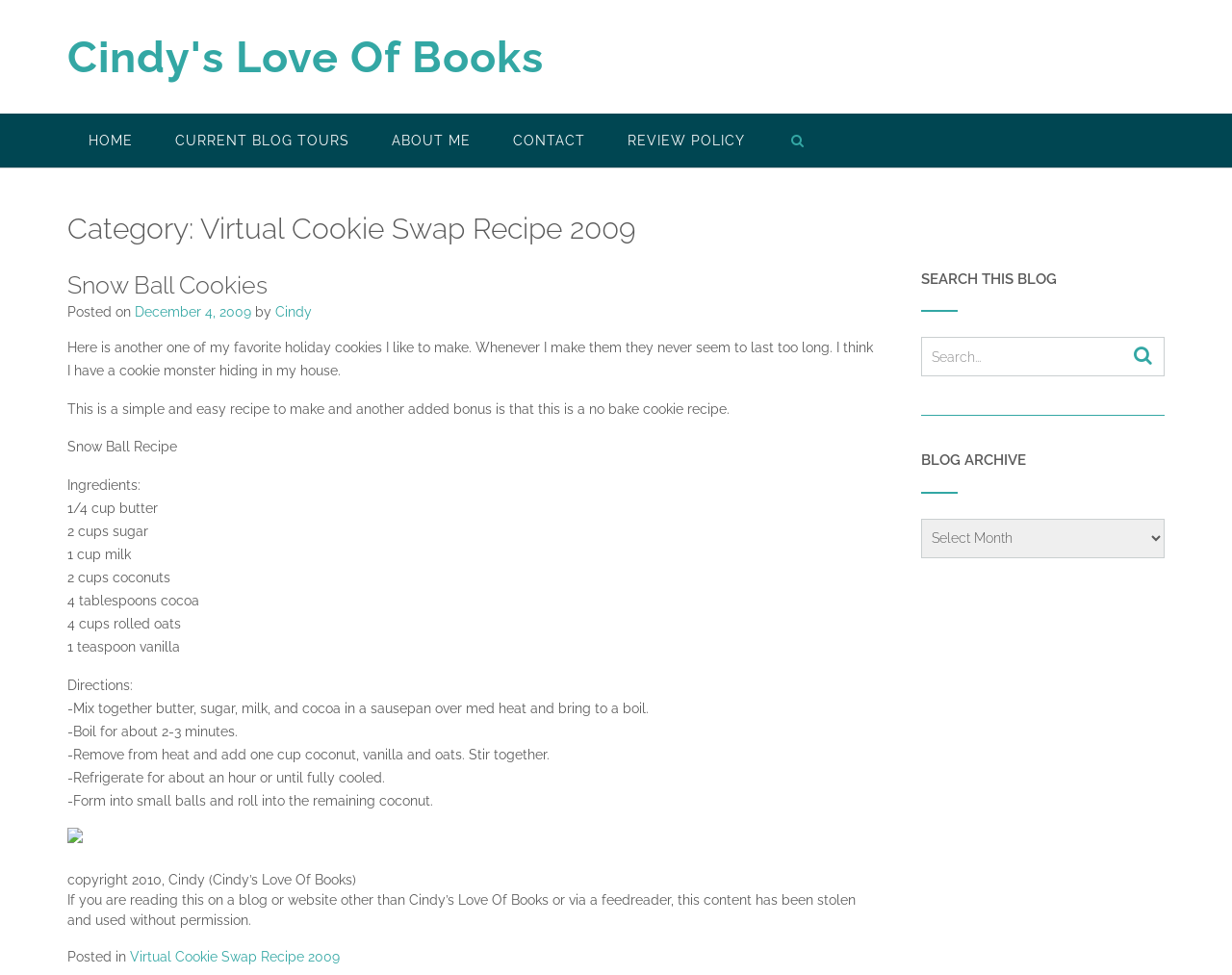Give a concise answer using one word or a phrase to the following question:
What is the name of the cookie recipe?

Snow Ball Cookies